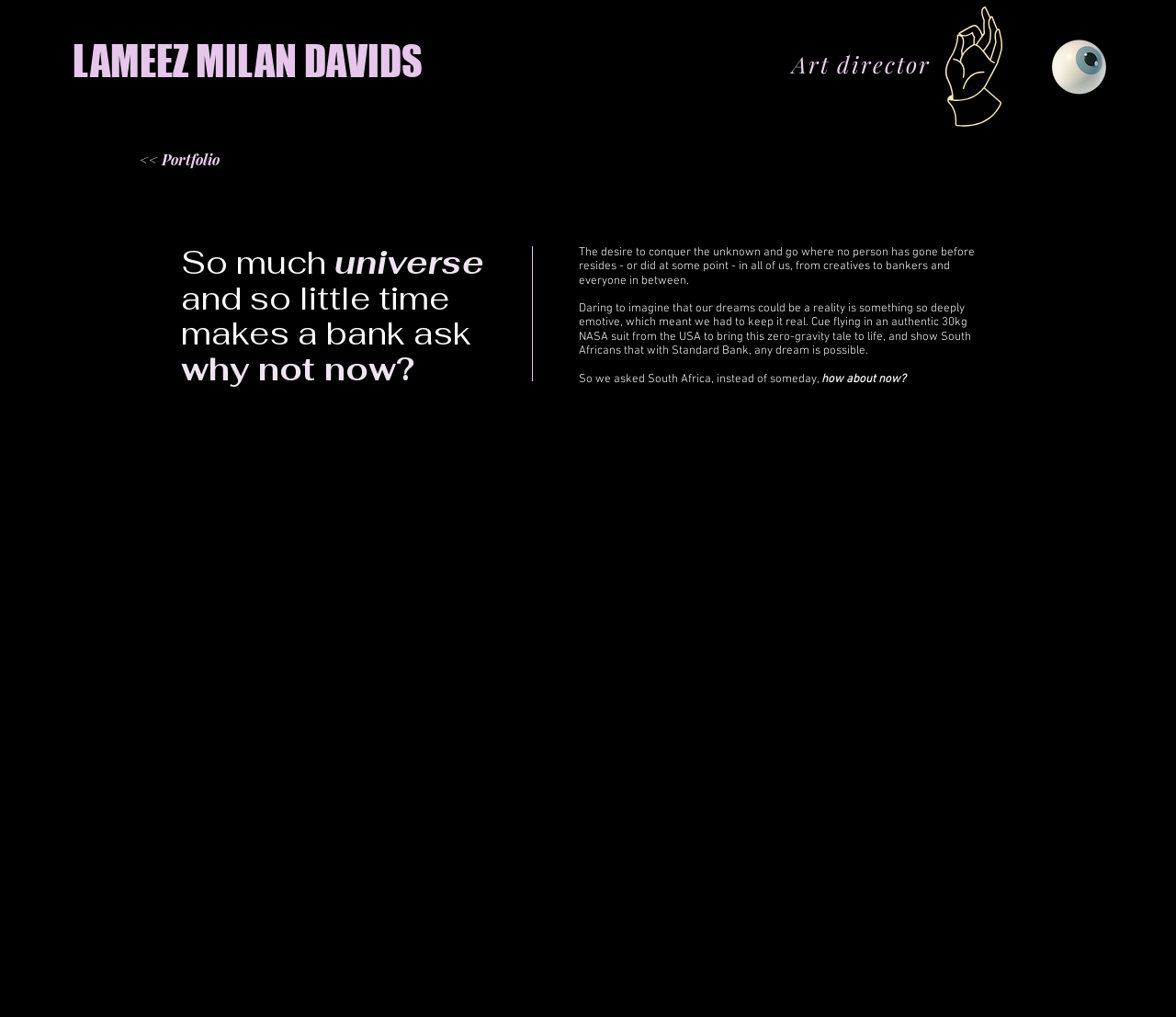Given the element description LAMEEZ MILAN DAVIDS, predict the bounding box coordinates for the UI element in the webpage screenshot. The format should be (top-left x, top-left y, bottom-right x, bottom-right y), and the values should be between 0 and 1.

[0.062, 0.019, 0.357, 0.101]